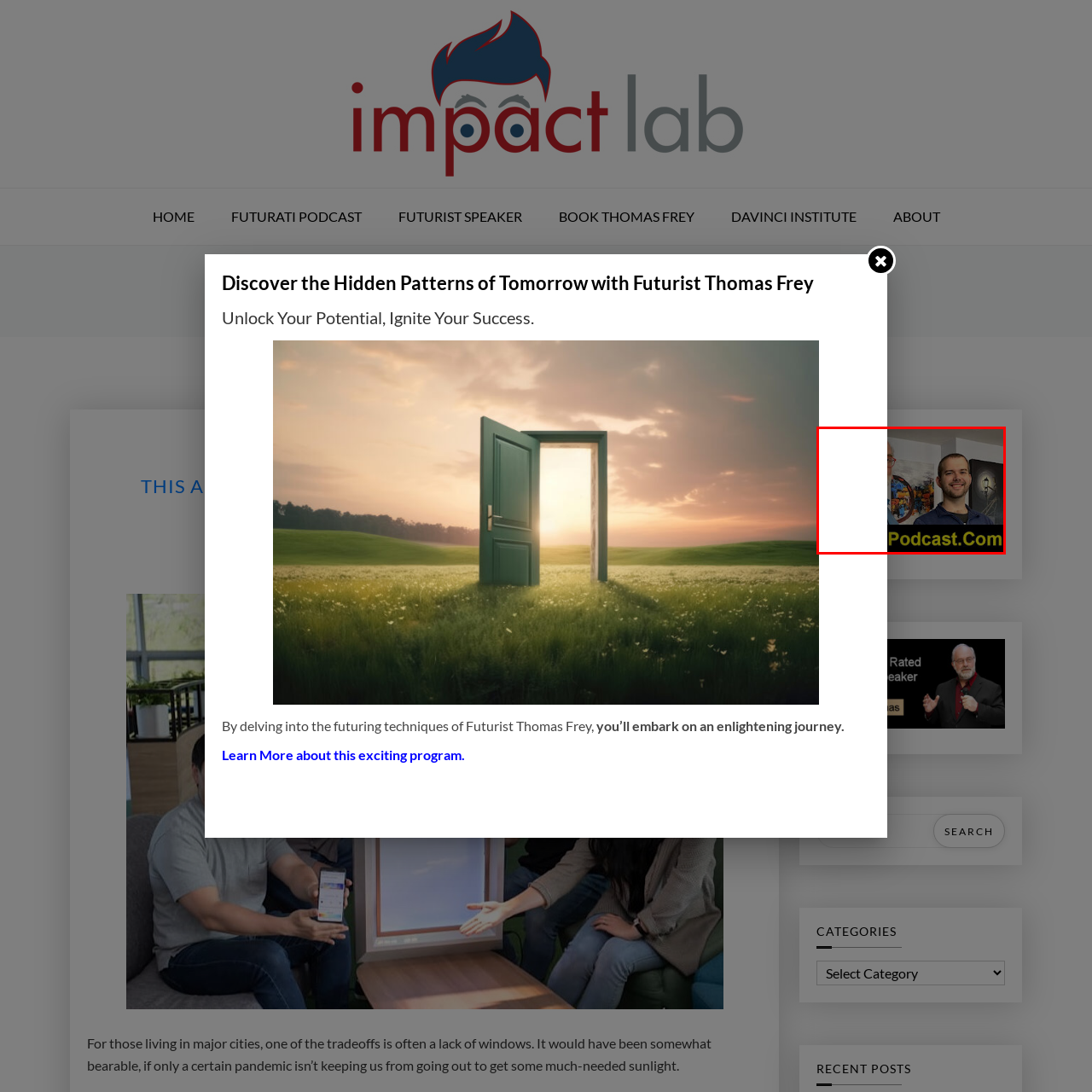Offer an in-depth description of the image encased within the red bounding lines.

The image features two individuals standing in a well-lit space adorned with artwork. One person is smiling and appears to be engaged in conversation, while the other is looking on with a friendly demeanor. The setting includes colorful abstract paintings on the wall, contributing to a vibrant and creative atmosphere. Prominently displayed at the bottom is a logo or text reading "Podcast.Com," suggesting that this image is related to a podcast or an interview. This context highlights the collaborative and engaging nature of the discussion, potentially indicating a focus on innovative ideas or storytelling in the realm of podcasting.